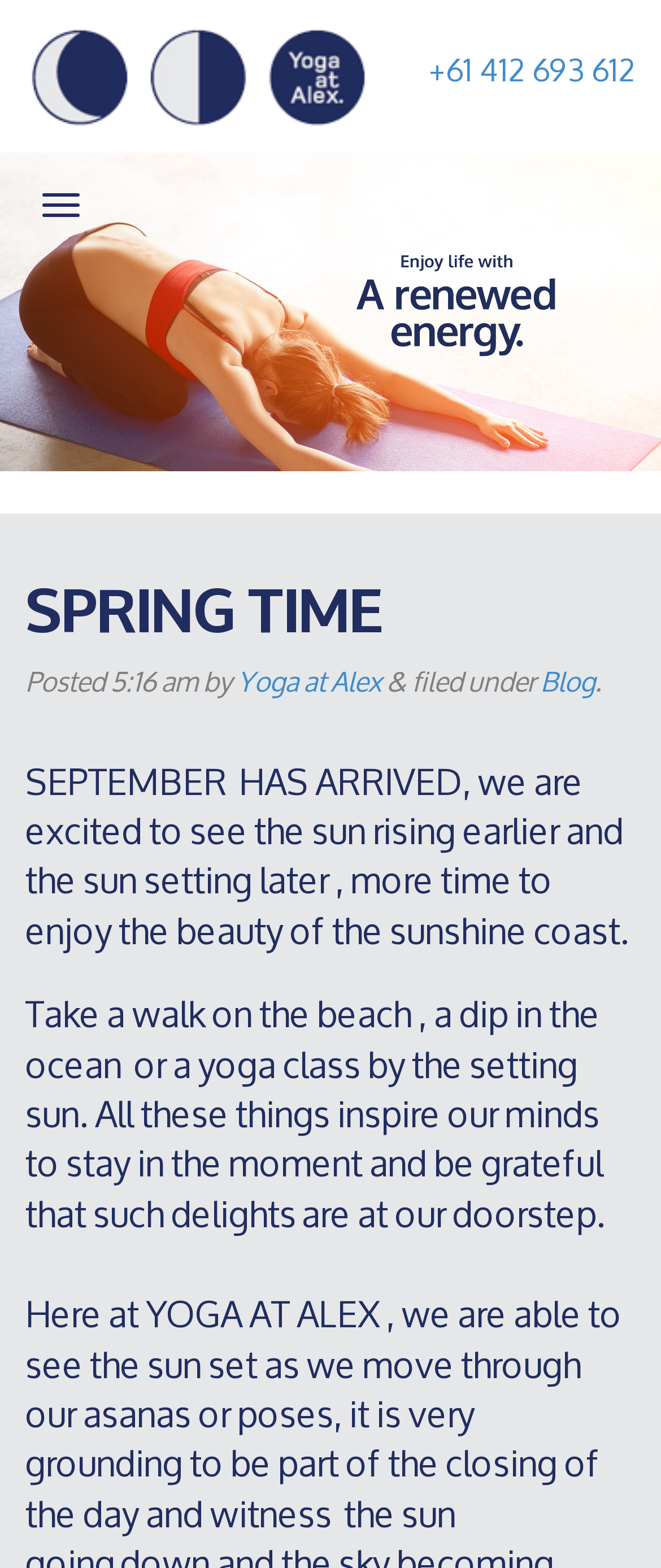Provide your answer in one word or a succinct phrase for the question: 
What is the main topic of the webpage?

Yoga